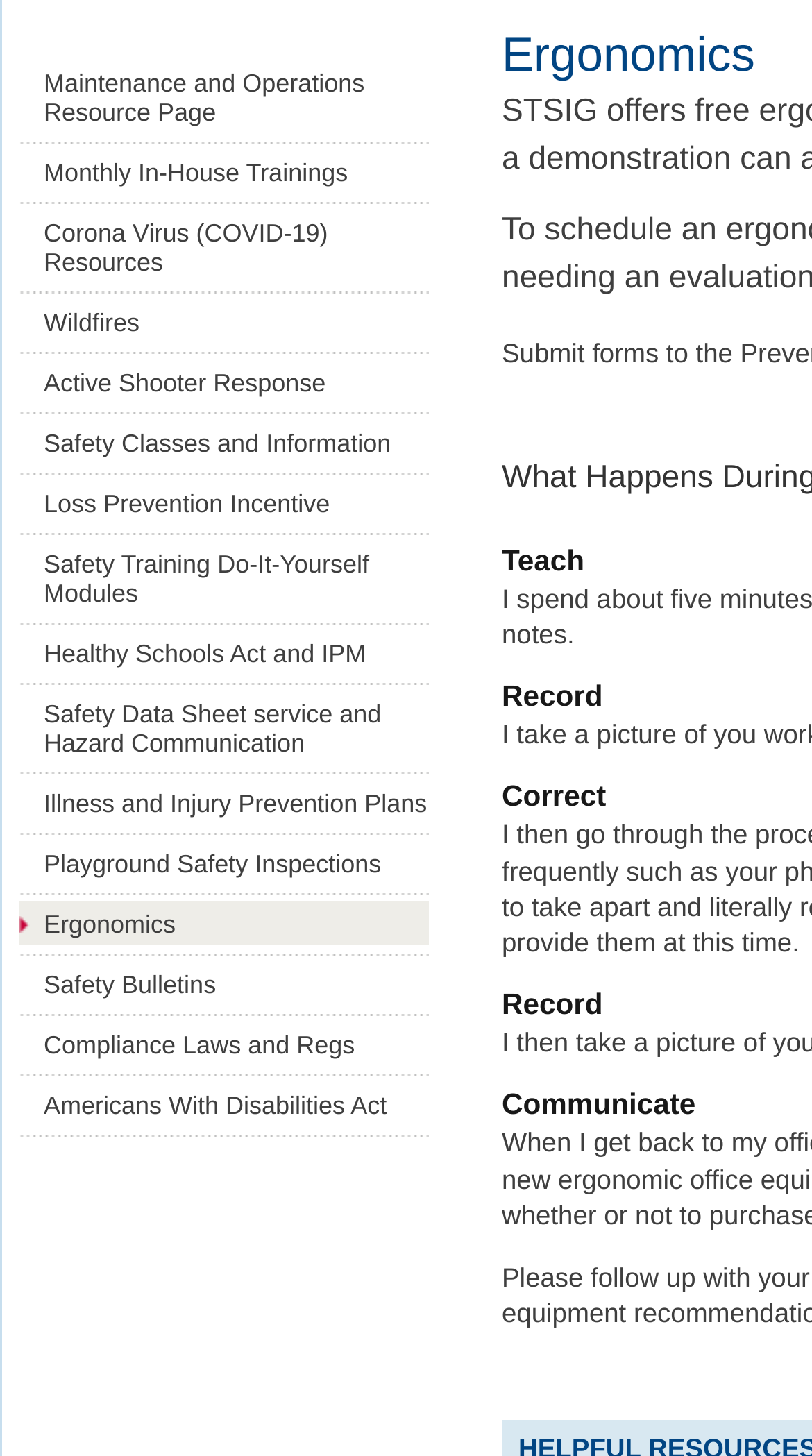Please determine the bounding box coordinates for the UI element described as: "Monthly In-House Trainings".

[0.023, 0.103, 0.528, 0.133]